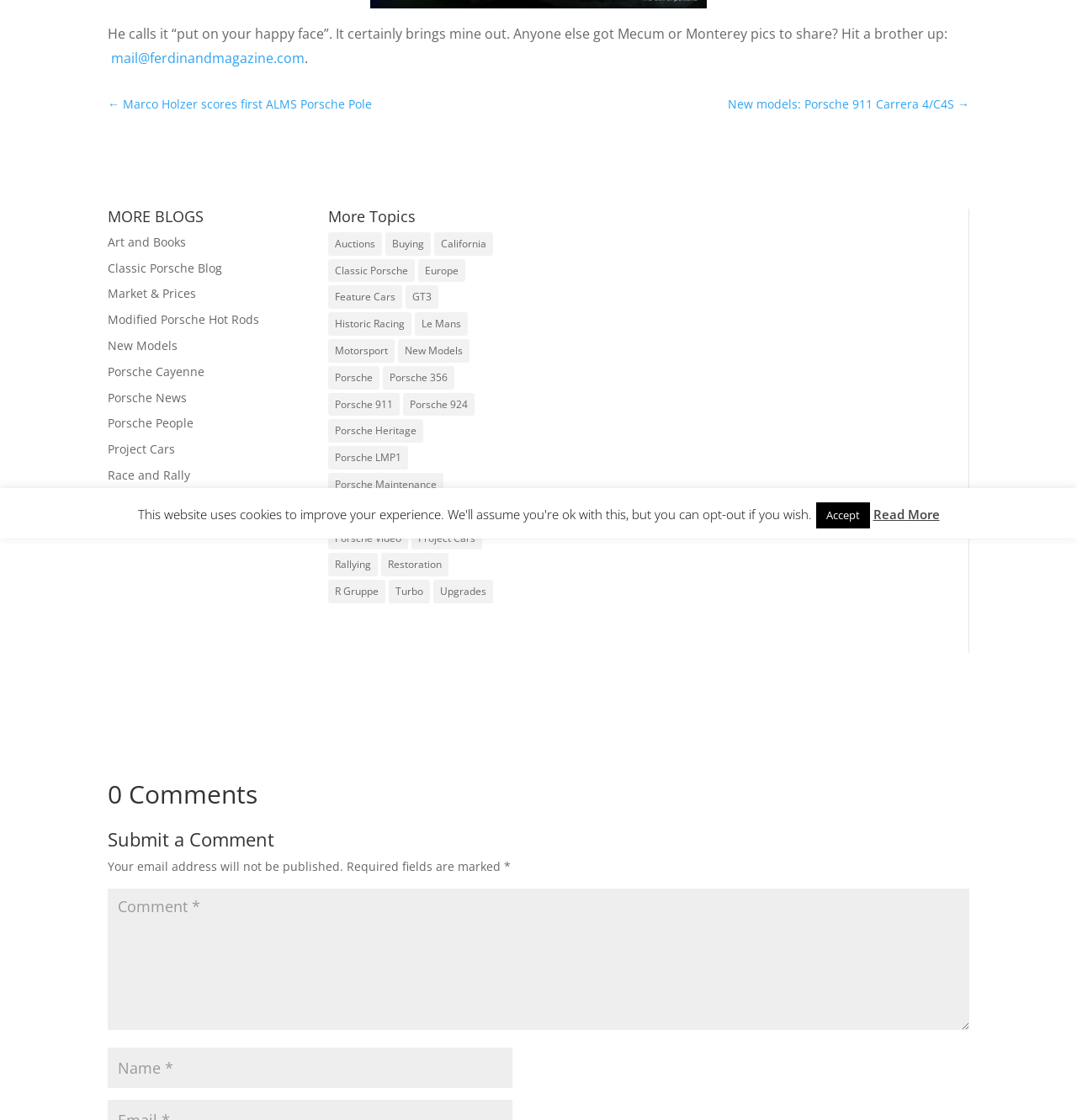Provide the bounding box coordinates for the specified HTML element described in this description: "Rallying". The coordinates should be four float numbers ranging from 0 to 1, in the format [left, top, right, bottom].

[0.305, 0.494, 0.351, 0.515]